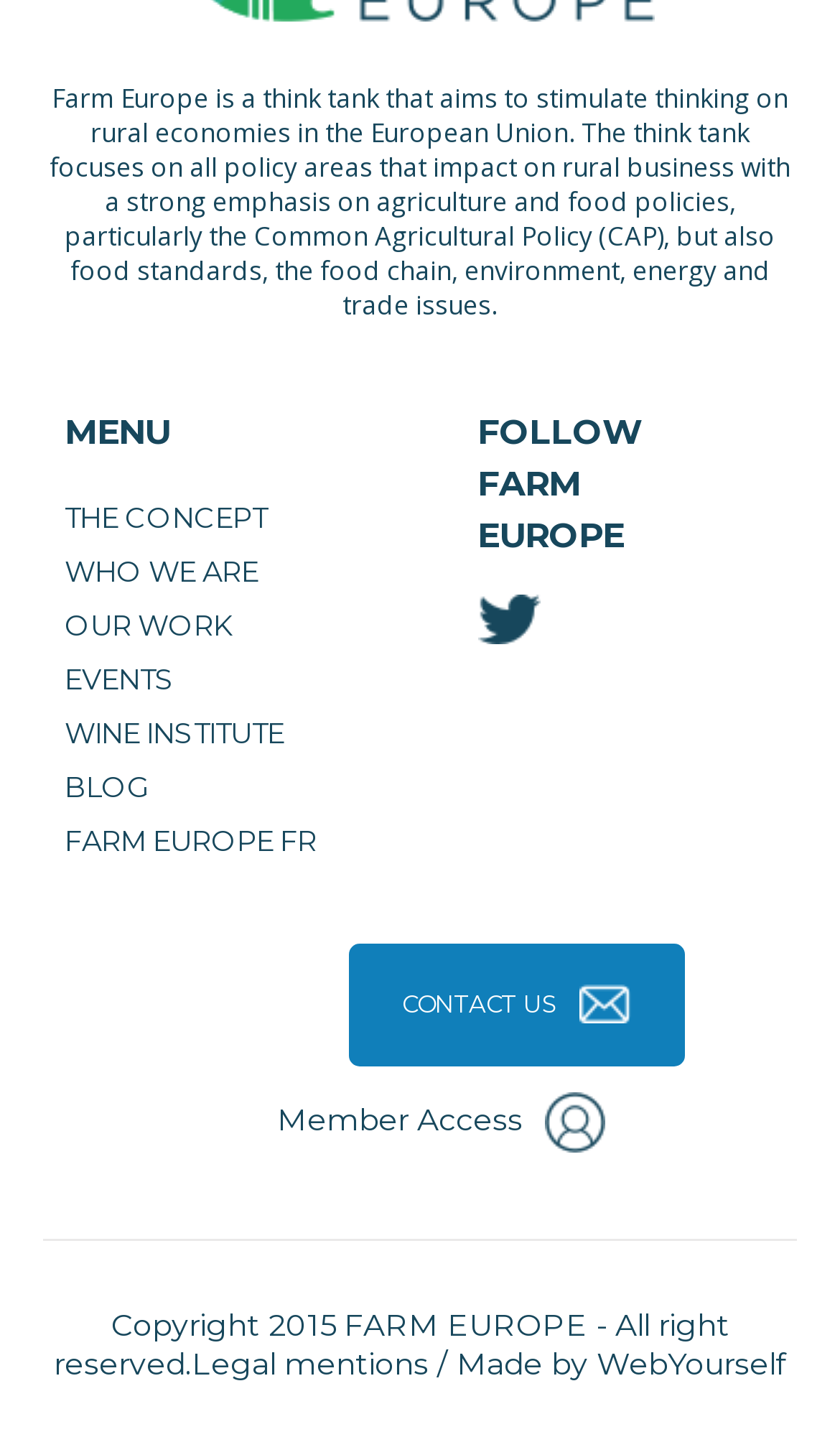How many links are in the main menu?
Use the screenshot to answer the question with a single word or phrase.

7